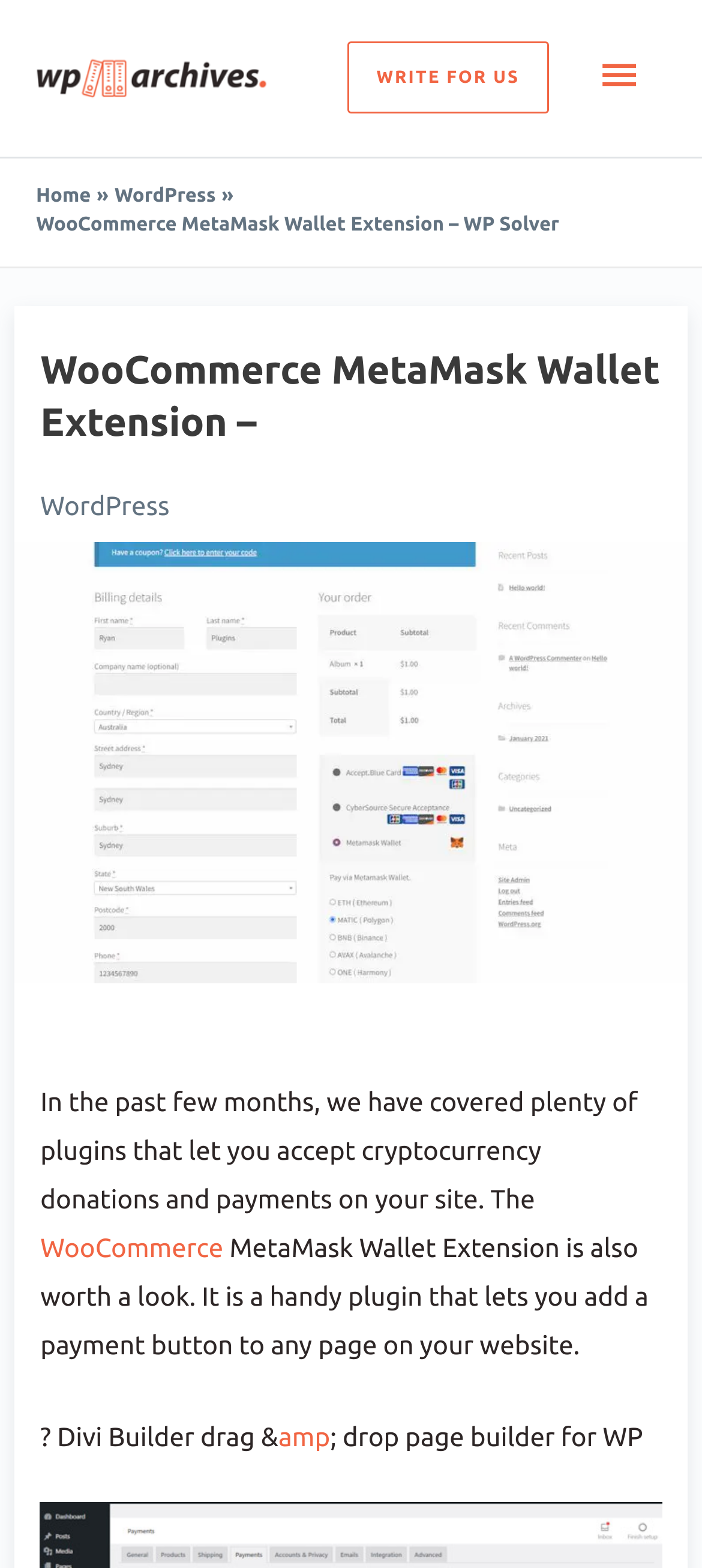Utilize the details in the image to give a detailed response to the question: What is the purpose of the plugin mentioned on the webpage?

By reading the text on the webpage, I found a sentence that mentions 'plugins that let you accept cryptocurrency donations and payments on your site'. This suggests that the purpose of the plugin mentioned on the webpage is to accept cryptocurrency donations and payments.